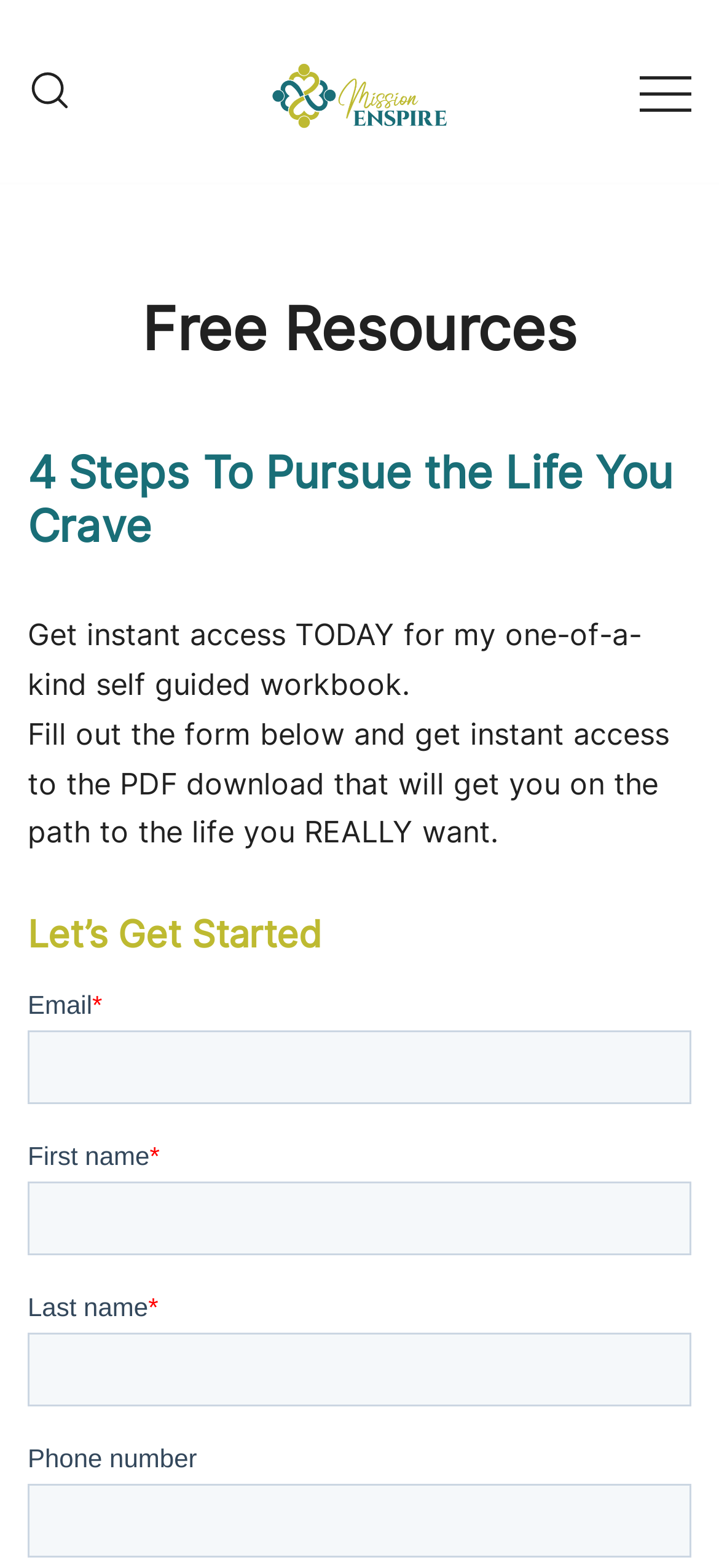What is the ultimate goal of the webpage?
Look at the image and provide a short answer using one word or a phrase.

Get the life you want